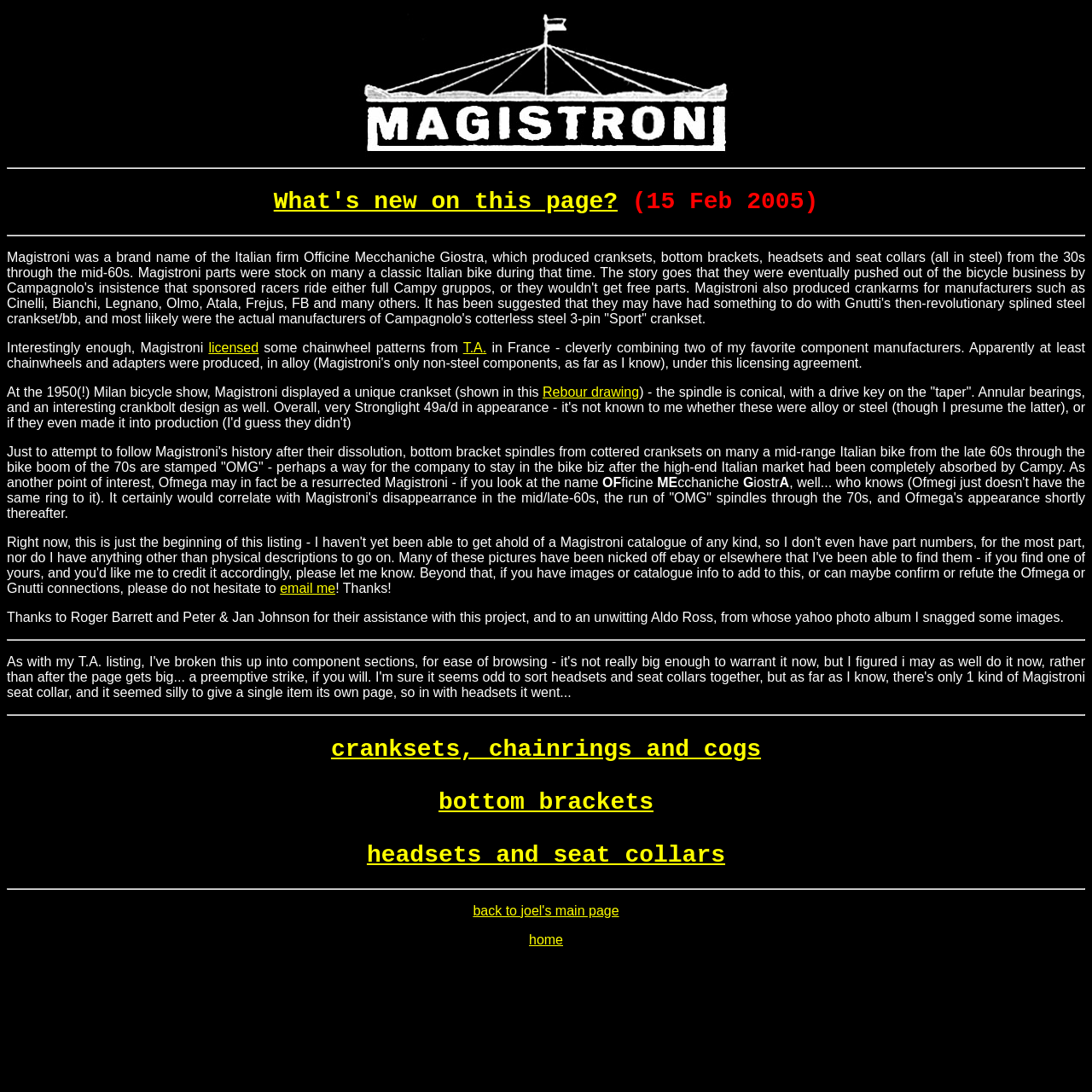Give a detailed account of the webpage, highlighting key information.

The webpage is about Magistroni, an Italian firm that produced bicycle parts from the 1930s to the mid-1960s. At the top of the page, there is an image, followed by a horizontal separator. Below the separator, there is a heading that reads "What's new on this page? (15 Feb 2005)" with a link to the same text. 

Underneath, there is another horizontal separator, followed by a block of text that provides information about Magistroni's history, products, and its relationship with other bicycle manufacturers. The text is divided into several paragraphs, with links to specific terms and names, such as "licensed", "T.A.", and "Rebour drawing". 

Further down, there is a section that discusses Magistroni's possible connection to Ofmega, another bicycle parts manufacturer. This section includes several static text elements that spell out the name "Ofmega" and provide additional information about the company.

The page also features several links, including "email me", "cranksets, chainrings and cogs", "bottom brackets", "headsets and seat collars", and "back to joel's main page". These links are scattered throughout the page, with some of them located near the bottom. There are also several horizontal separators that divide the content into distinct sections.